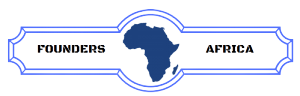What is the purpose of the Founders Africa logo?
Give a comprehensive and detailed explanation for the question.

The caption explains that the logo is part of a broader initiative aimed at 'fostering entrepreneurship and social impact in Africa', which implies that the purpose of the Founders Africa logo is to support and highlight the endeavors of African entrepreneurs.